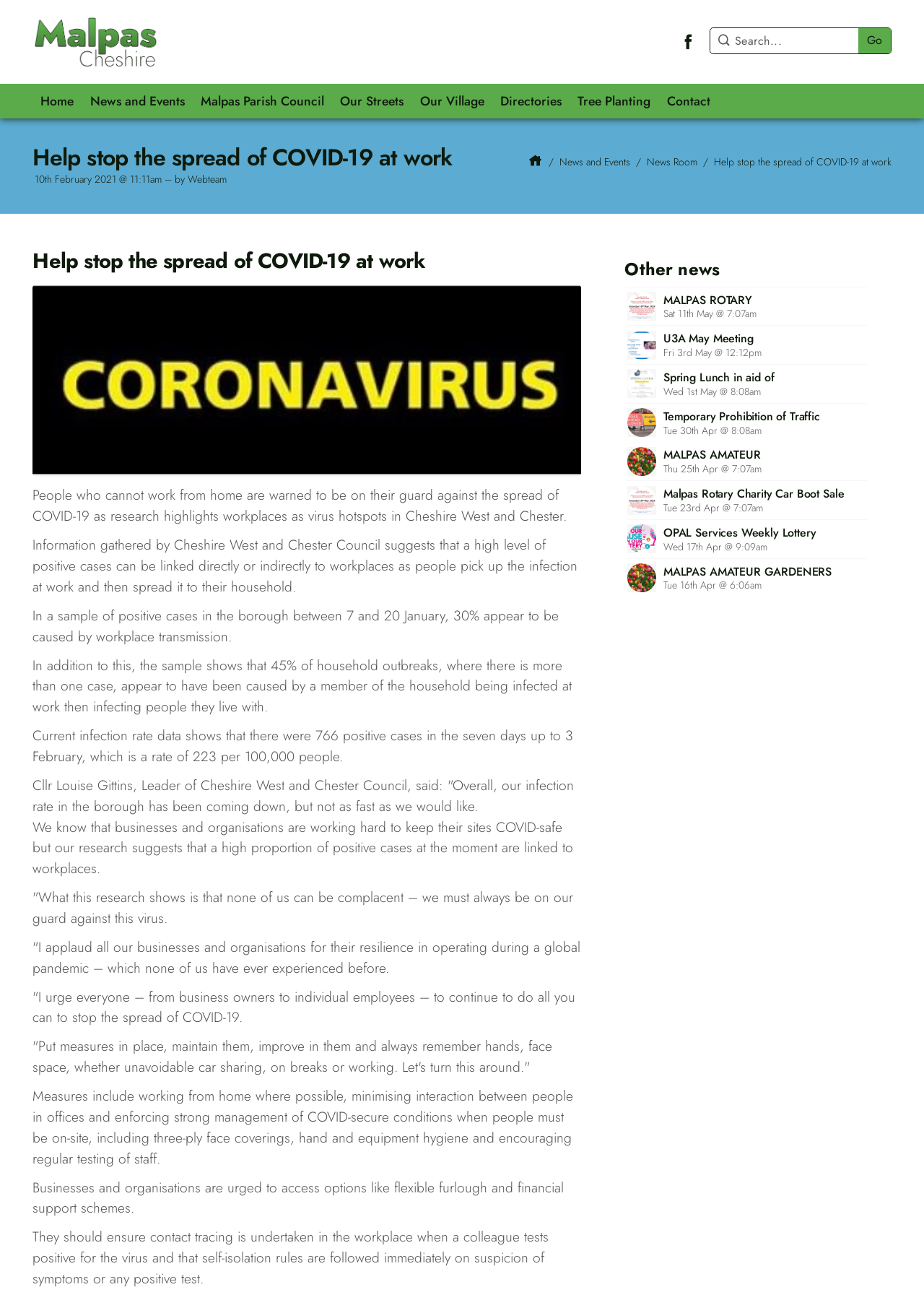Please determine the bounding box coordinates of the element to click on in order to accomplish the following task: "Go to Home page". Ensure the coordinates are four float numbers ranging from 0 to 1, i.e., [left, top, right, bottom].

[0.035, 0.065, 0.089, 0.091]